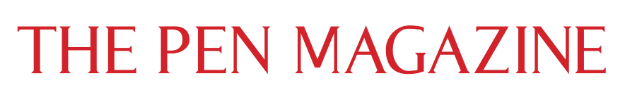Please reply with a single word or brief phrase to the question: 
What is the main theme of the magazine?

Islam and societal issues